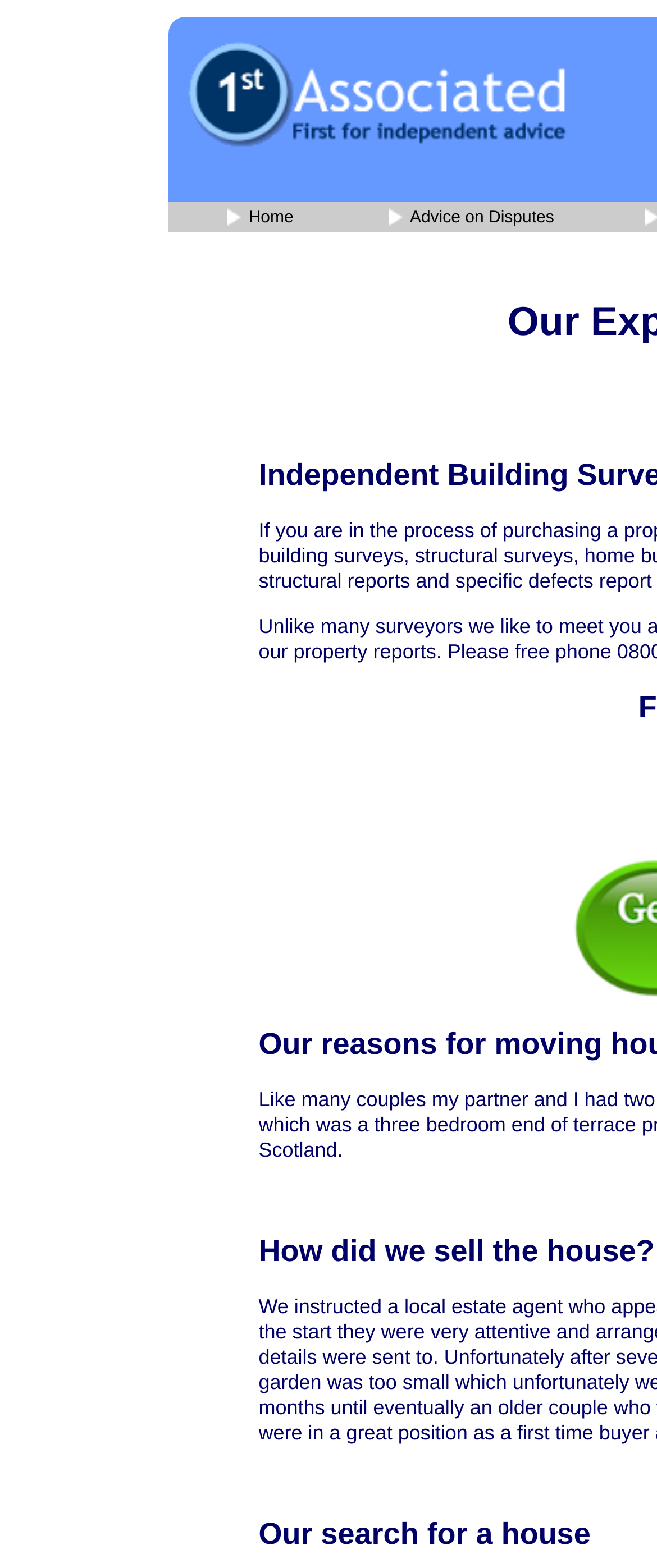Please locate the UI element described by "Home" and provide its bounding box coordinates.

[0.34, 0.131, 0.452, 0.149]